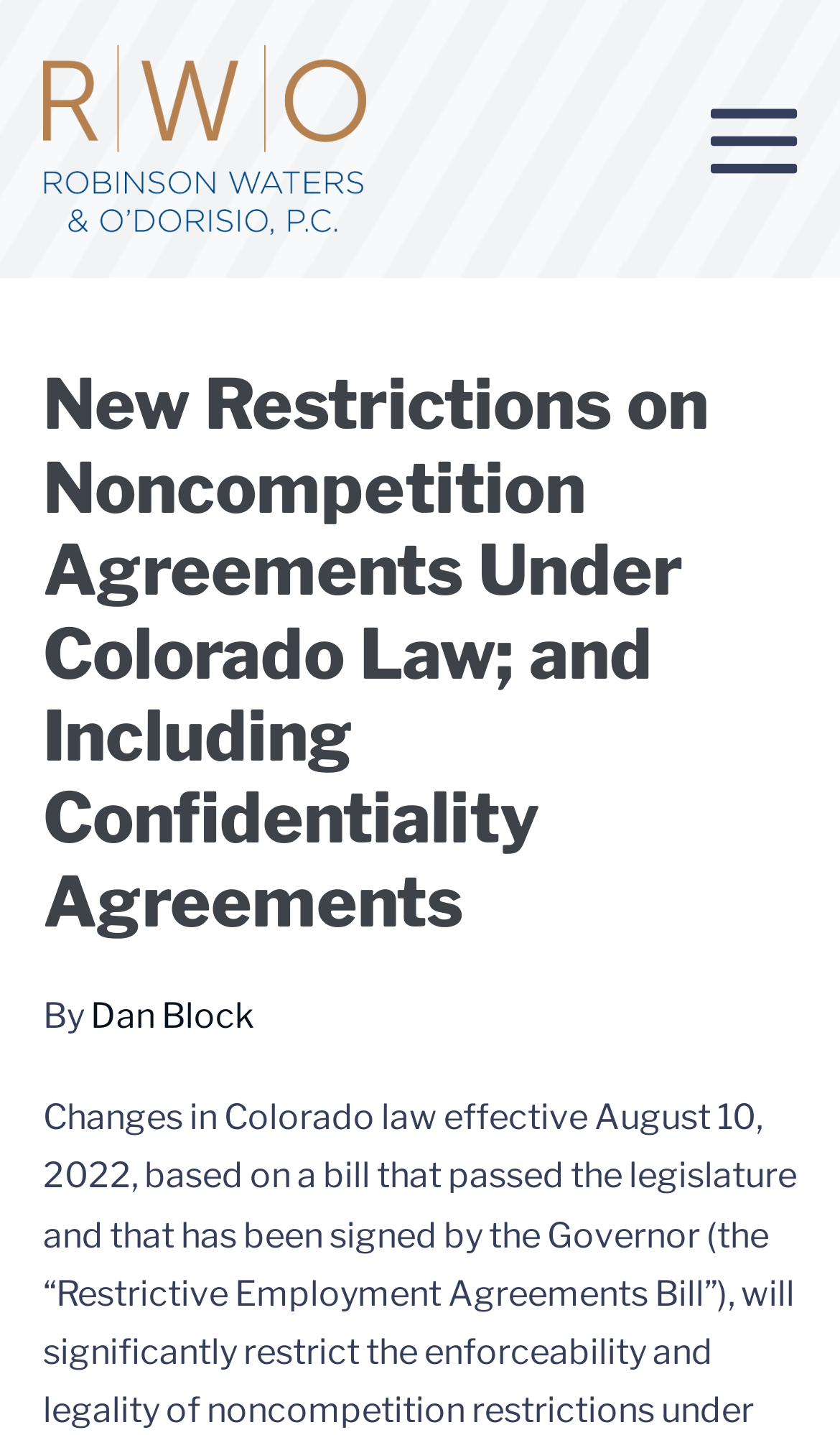What is the purpose of the button in the top-right corner?
Provide a detailed answer to the question using information from the image.

The purpose of the button in the top-right corner can be inferred from its text, which says 'Mobile Site Navigation', and its 'hasPopup' property, which suggests that it controls a navigation menu.